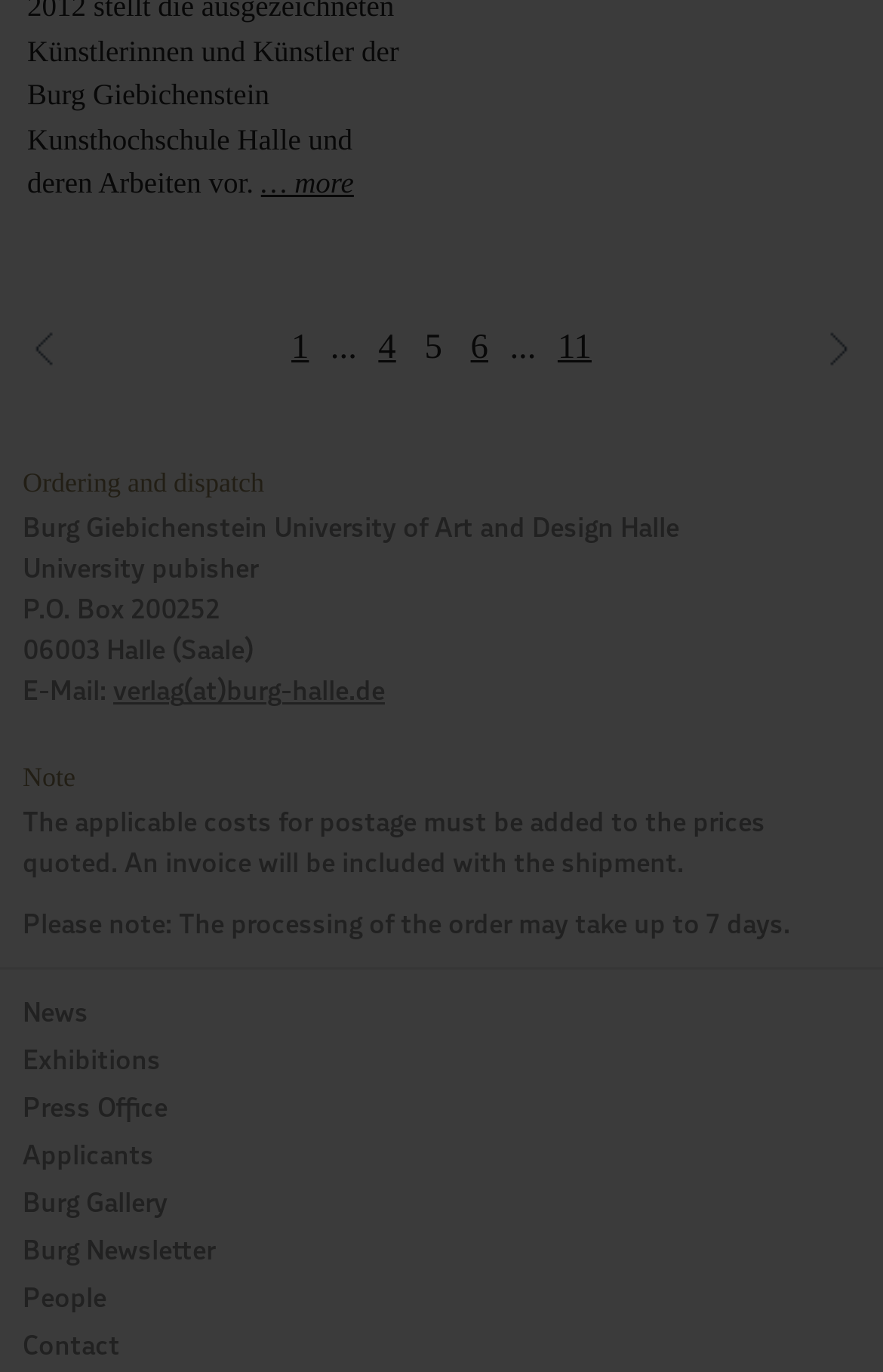Indicate the bounding box coordinates of the element that must be clicked to execute the instruction: "read the news". The coordinates should be given as four float numbers between 0 and 1, i.e., [left, top, right, bottom].

[0.026, 0.728, 0.1, 0.748]